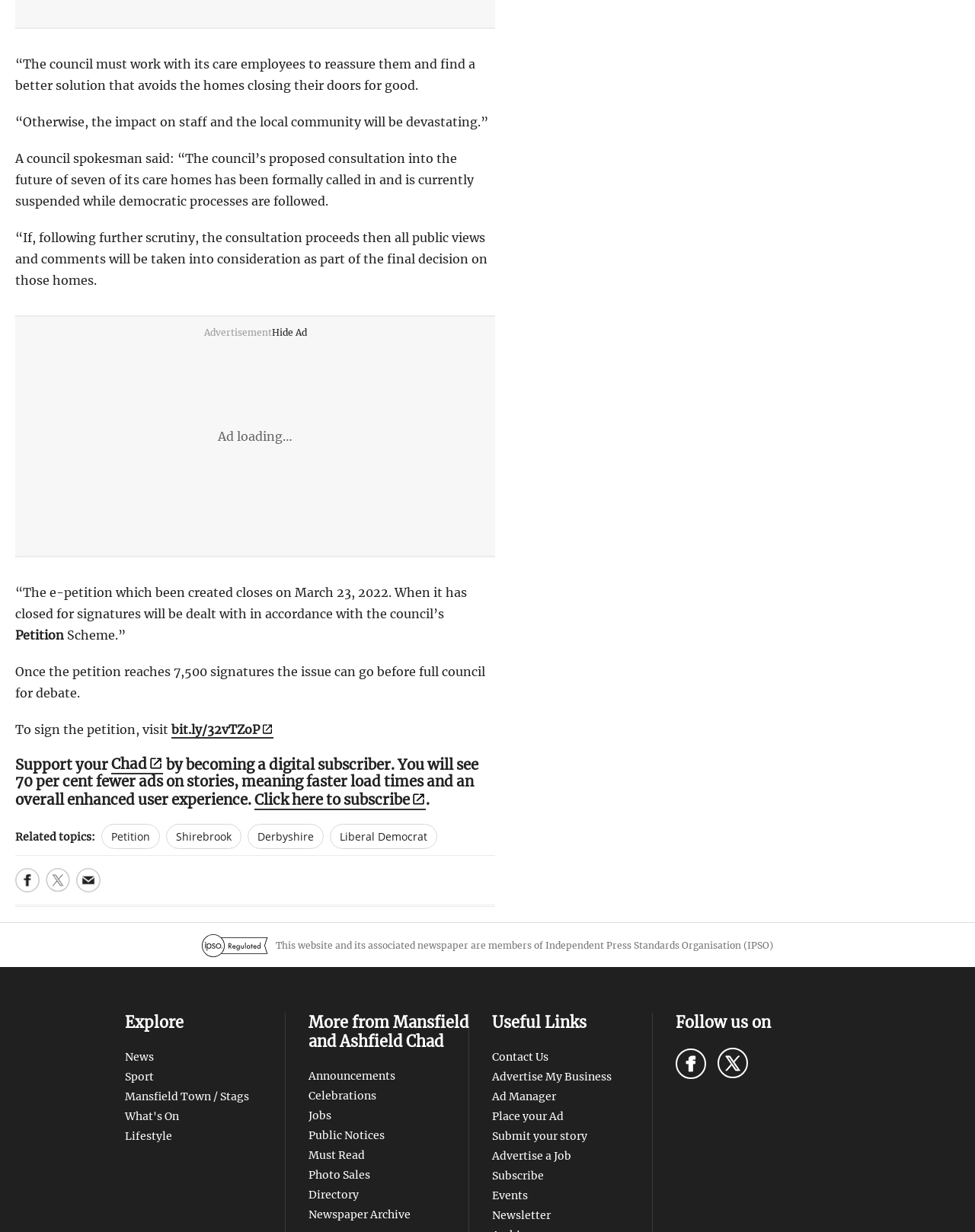Identify the bounding box coordinates of the element that should be clicked to fulfill this task: "Subscribe". The coordinates should be provided as four float numbers between 0 and 1, i.e., [left, top, right, bottom].

[0.504, 0.949, 0.557, 0.96]